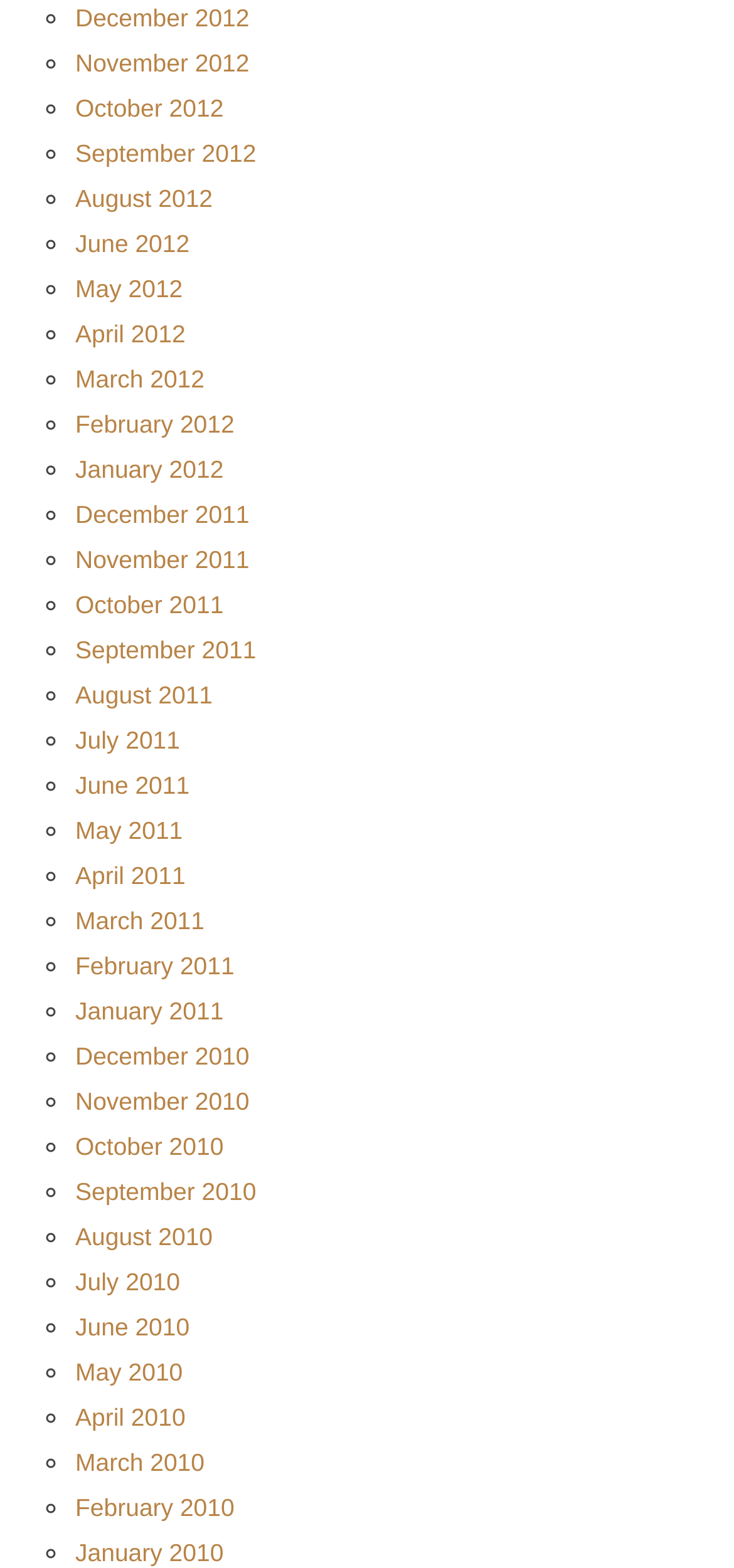How many months are listed in 2012?
Can you provide a detailed and comprehensive answer to the question?

I counted the number of links with '2012' in the text and found that there are 12 months listed in 2012, from January to December.